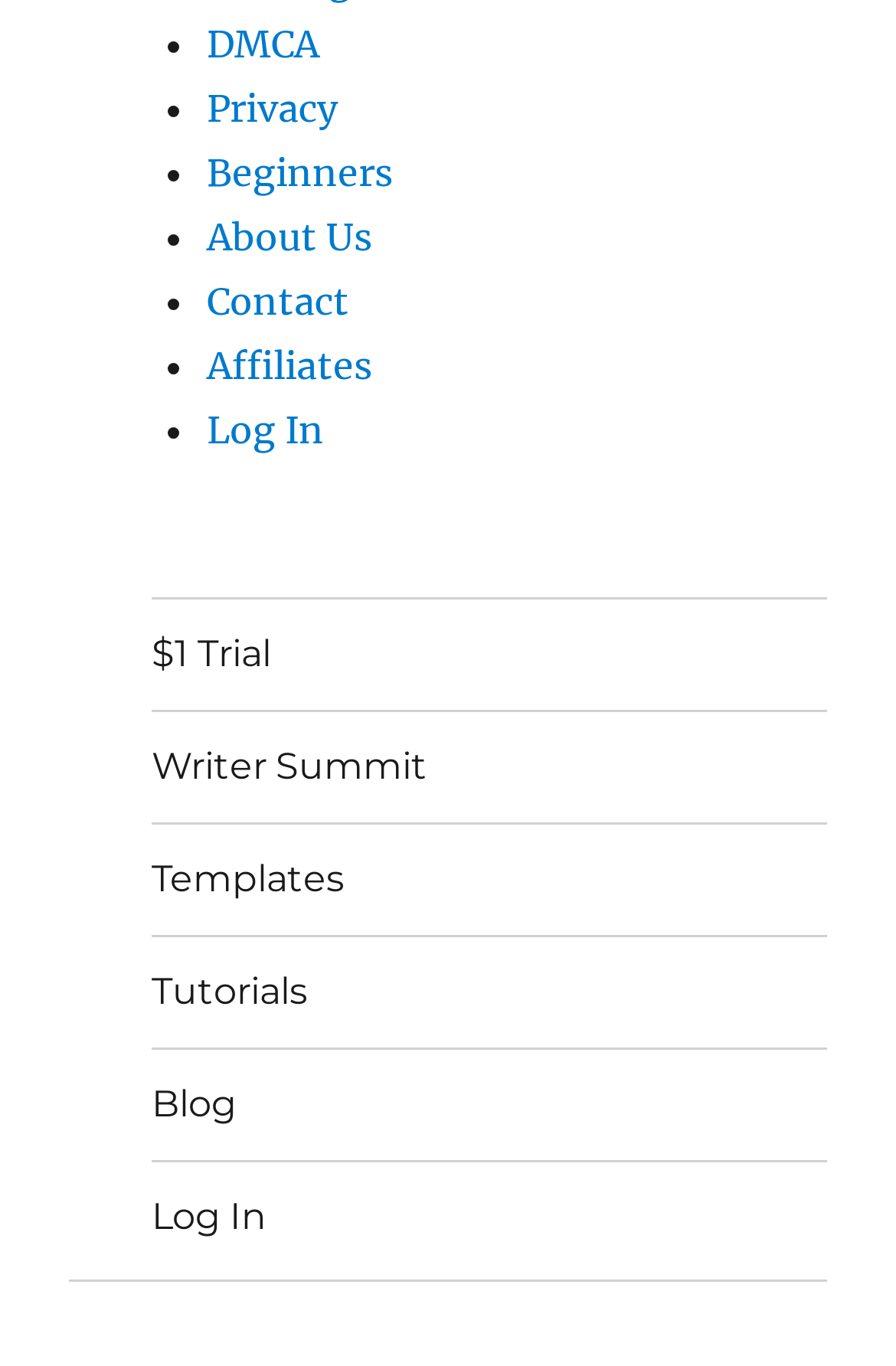Locate the bounding box coordinates of the element I should click to achieve the following instruction: "Click on DMCA".

[0.231, 0.015, 0.356, 0.048]